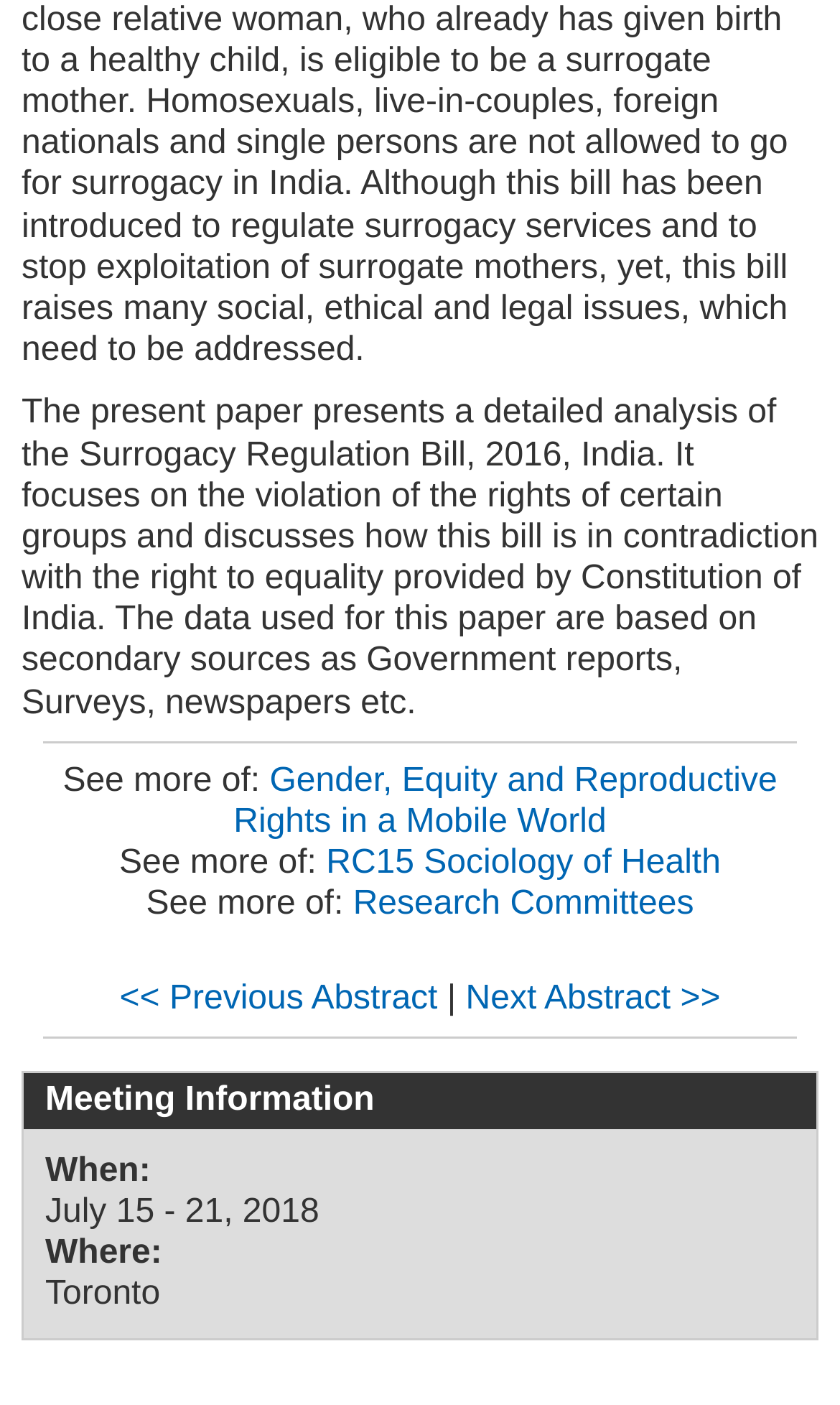Identify and provide the bounding box coordinates of the UI element described: "Research Committees". The coordinates should be formatted as [left, top, right, bottom], with each number being a float between 0 and 1.

[0.42, 0.629, 0.826, 0.656]